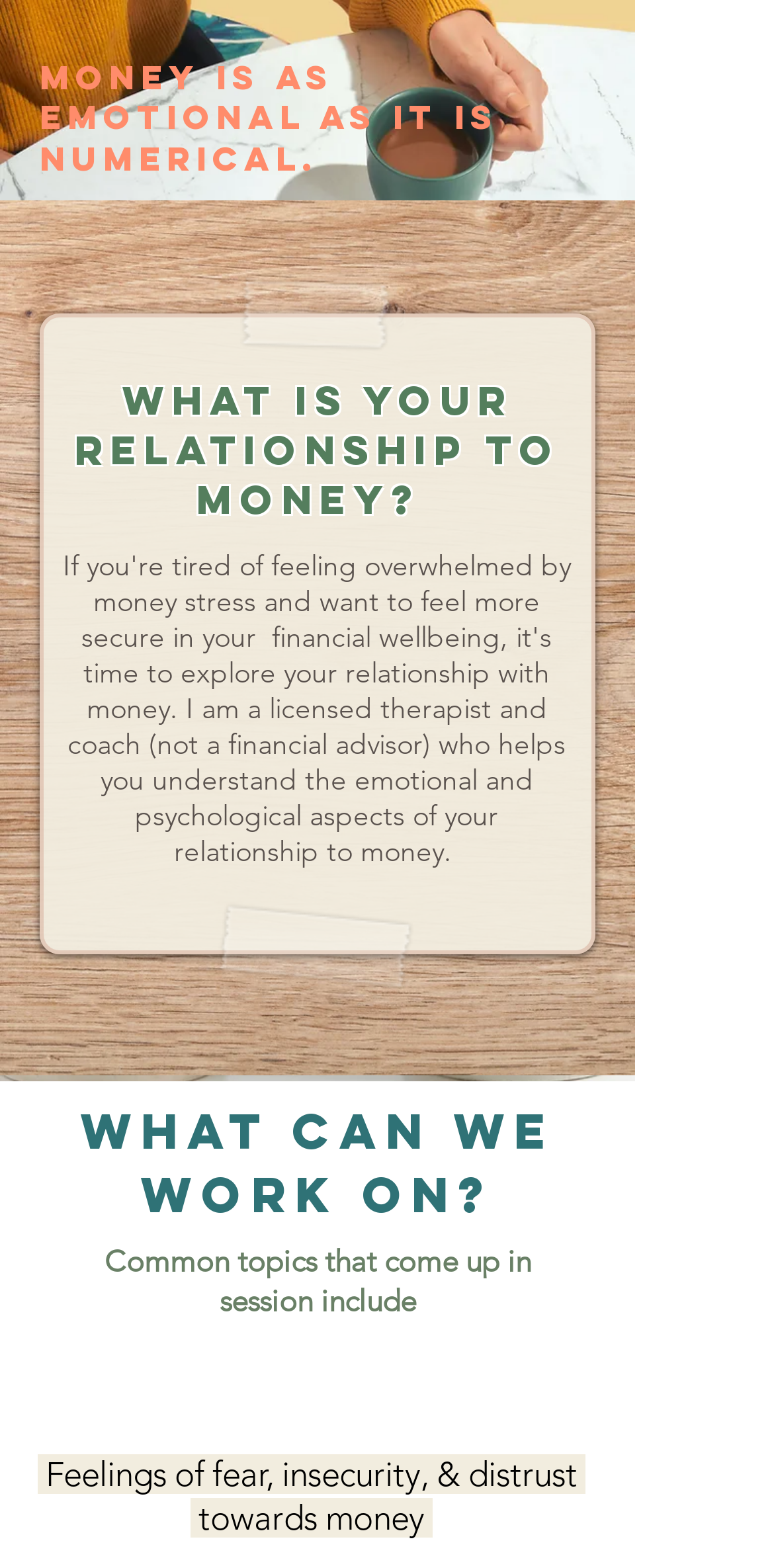Respond with a single word or phrase to the following question:
What is the format of the financial counseling sessions?

One-on-one